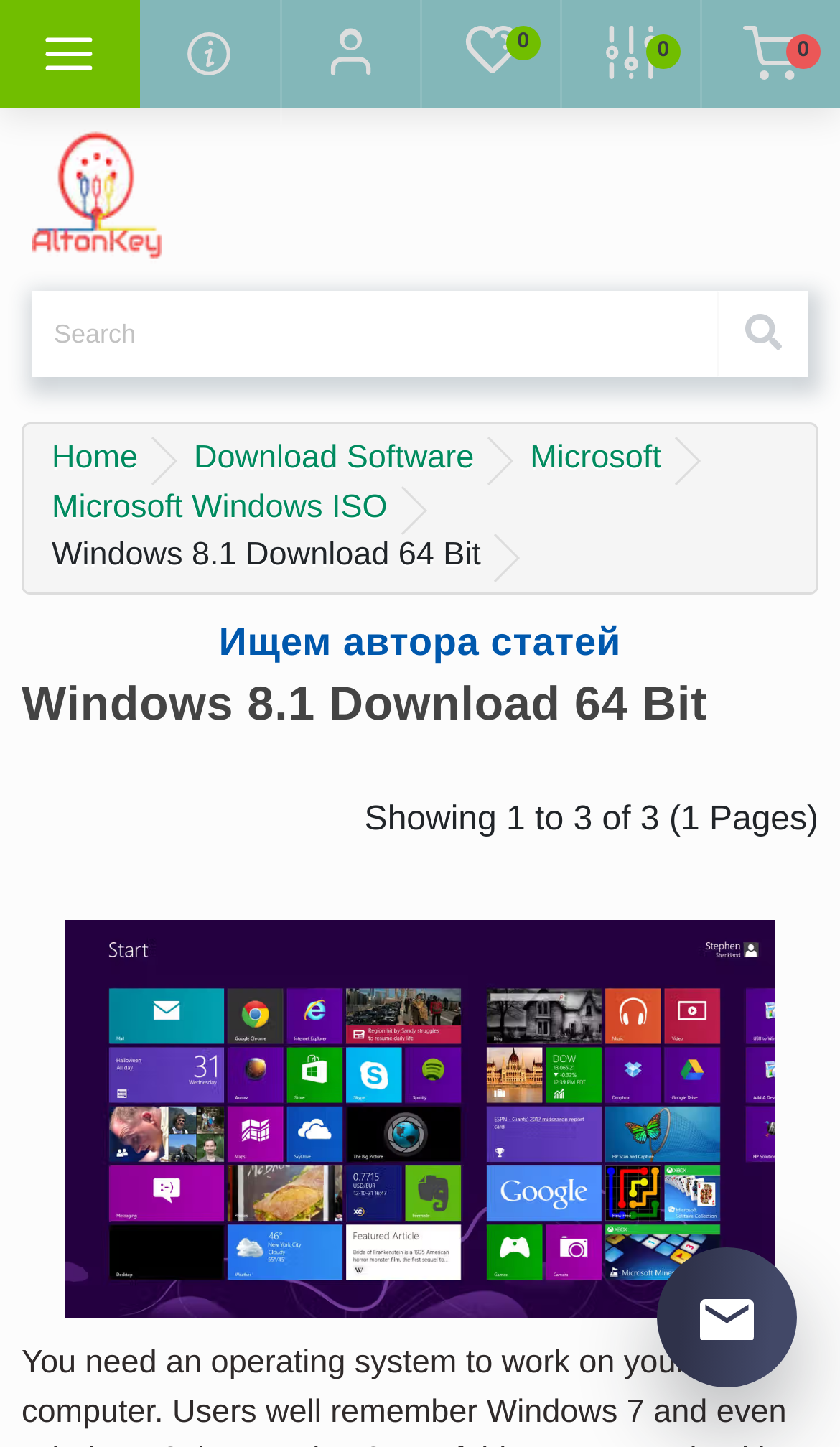How many links are in the navigation menu?
Utilize the information in the image to give a detailed answer to the question.

I counted the links in the navigation menu, which are 'Home', 'Download Software', and 'Microsoft'. There are three links in total.